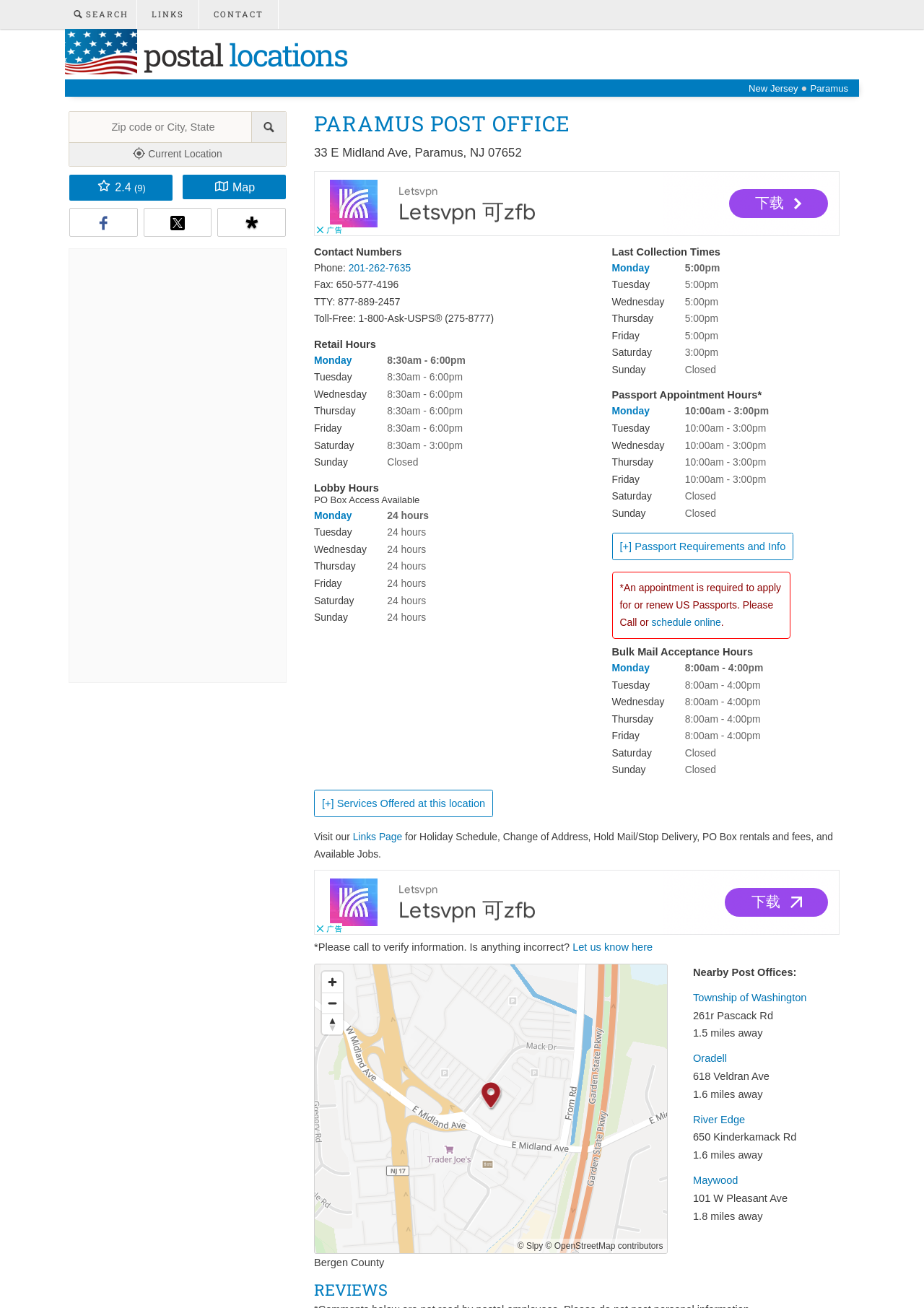Please specify the bounding box coordinates in the format (top-left x, top-left y, bottom-right x, bottom-right y), with values ranging from 0 to 1. Identify the bounding box for the UI component described as follows: Let us know here

[0.62, 0.72, 0.706, 0.729]